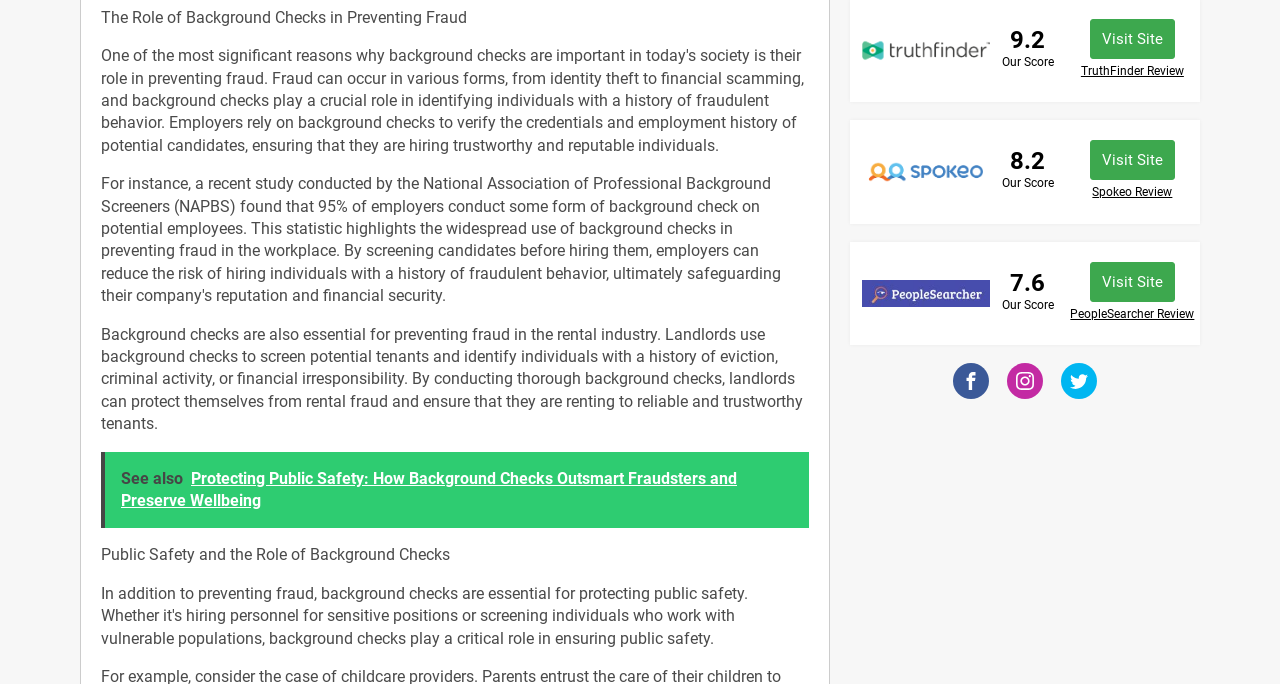Identify the bounding box for the described UI element: "National Youth Trends".

None